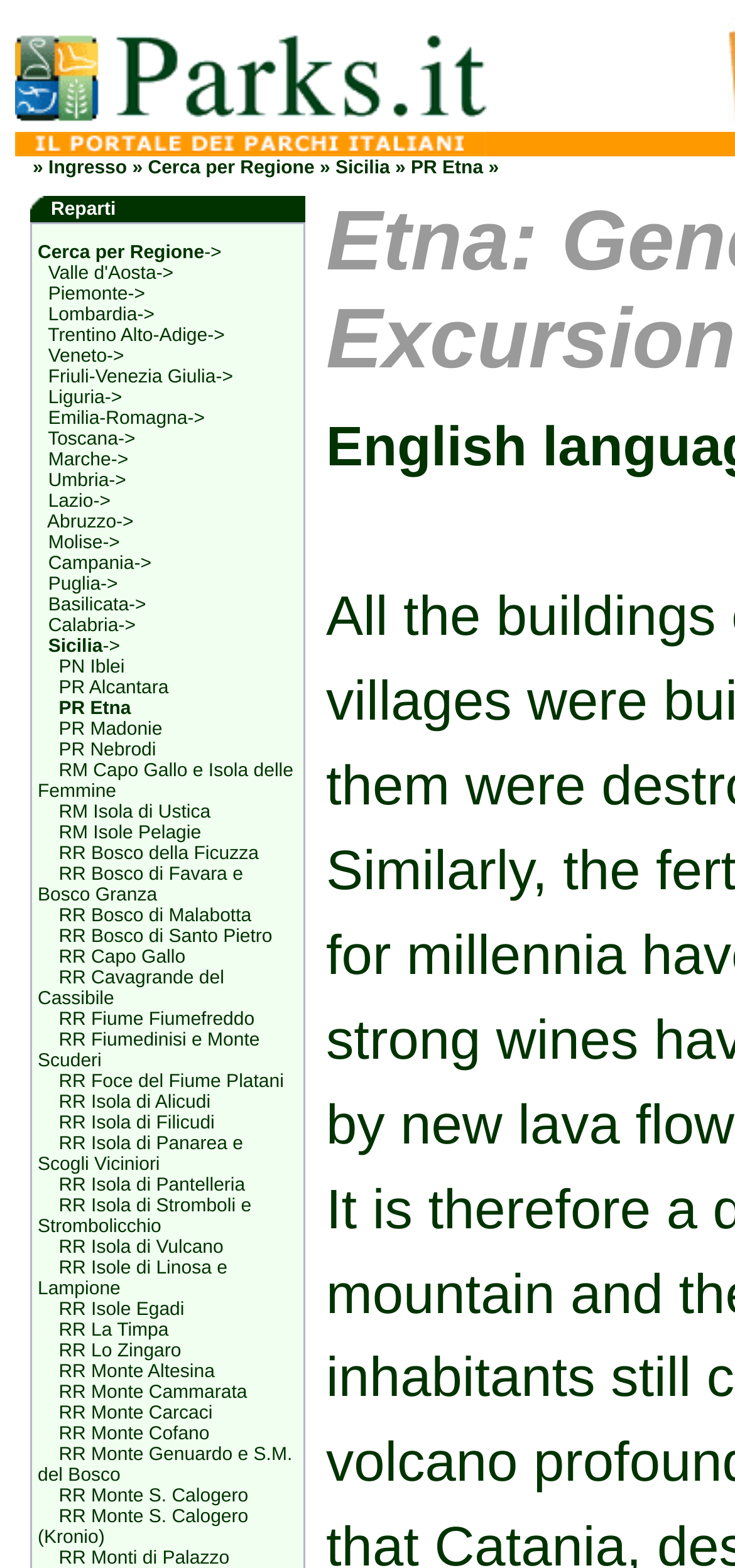How many regions are listed?
From the image, respond using a single word or phrase.

20